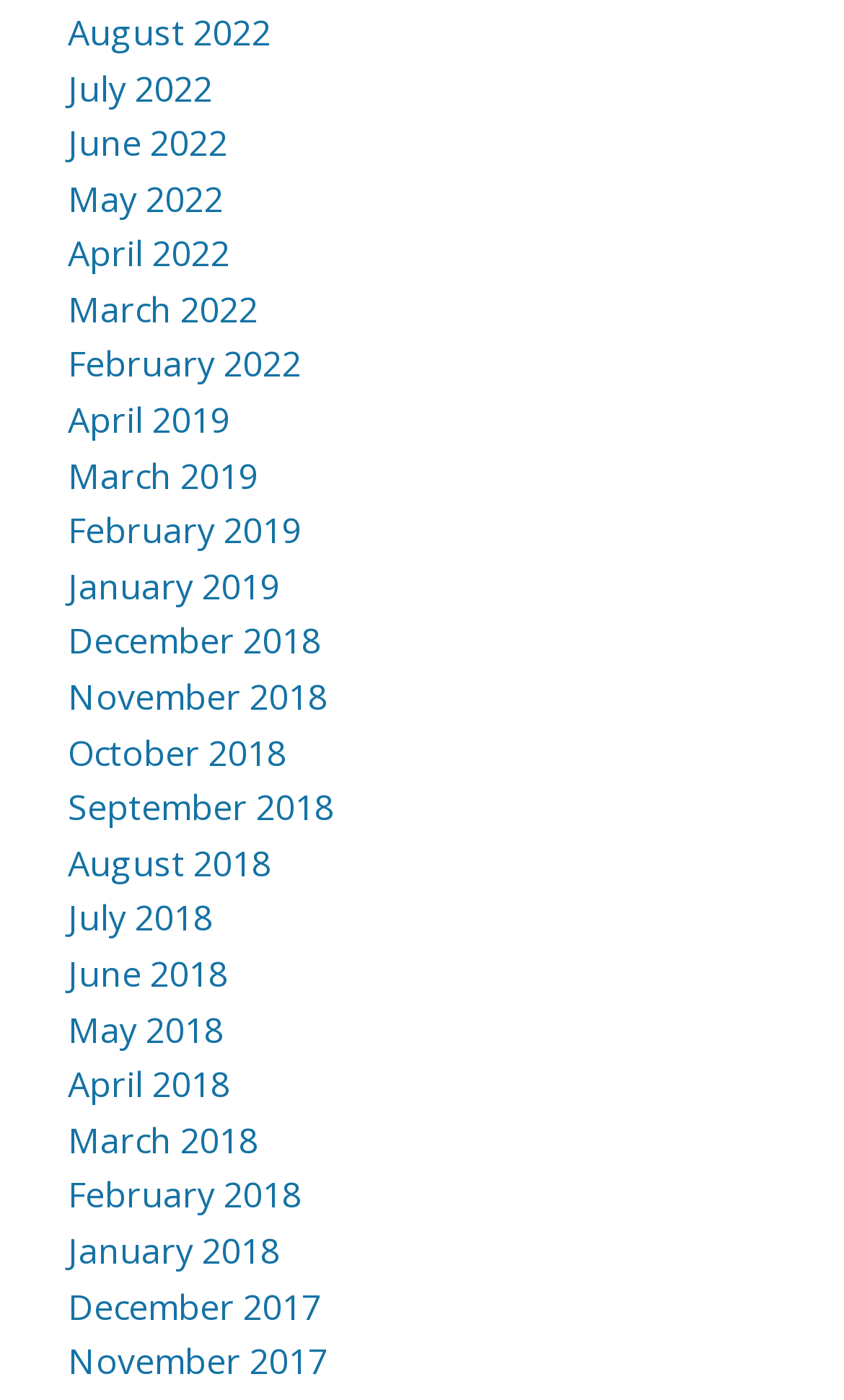Using the webpage screenshot, locate the HTML element that fits the following description and provide its bounding box: "Home".

None